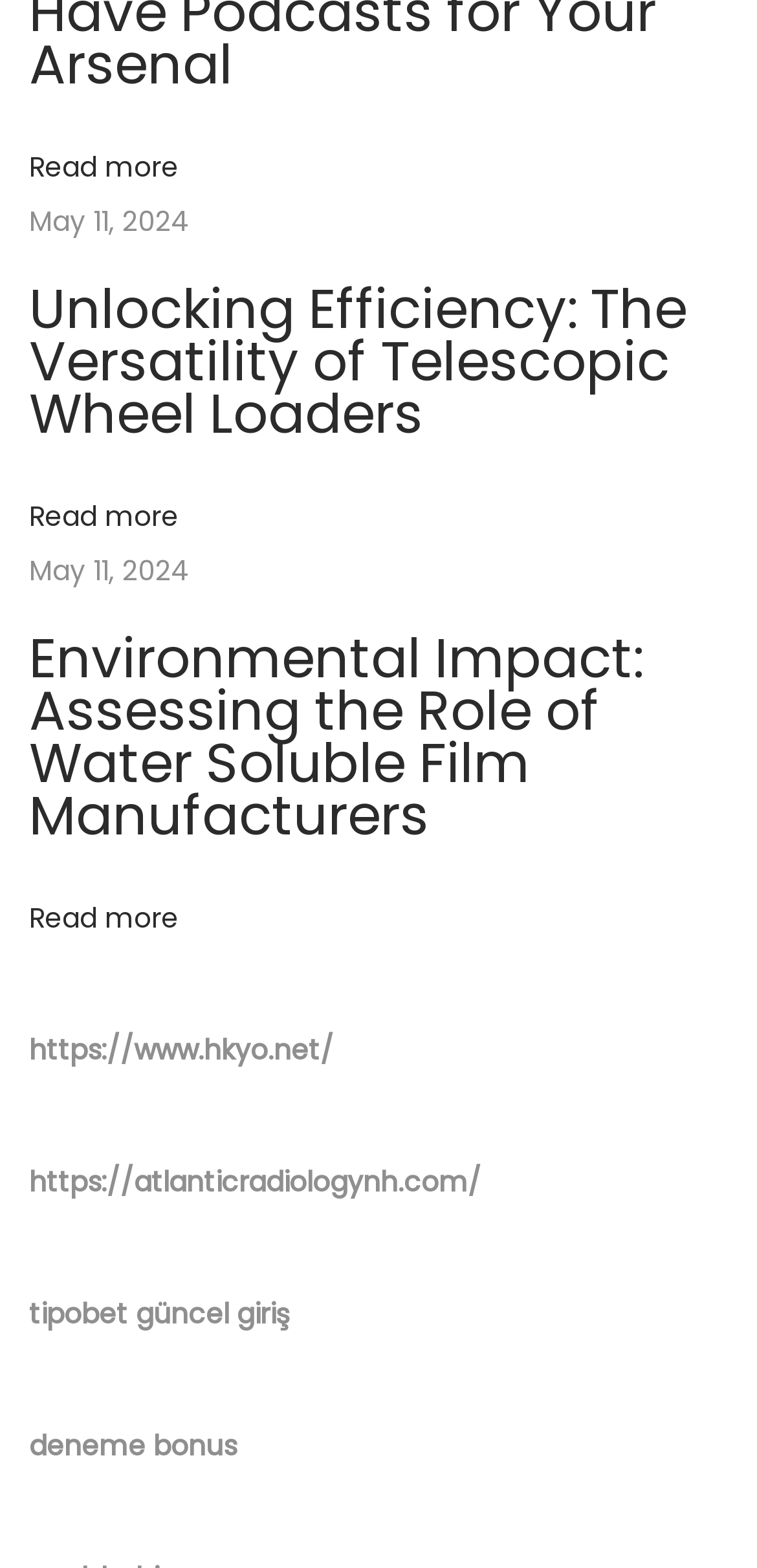Please answer the following question using a single word or phrase: What is the date of the latest article?

May 11, 2024